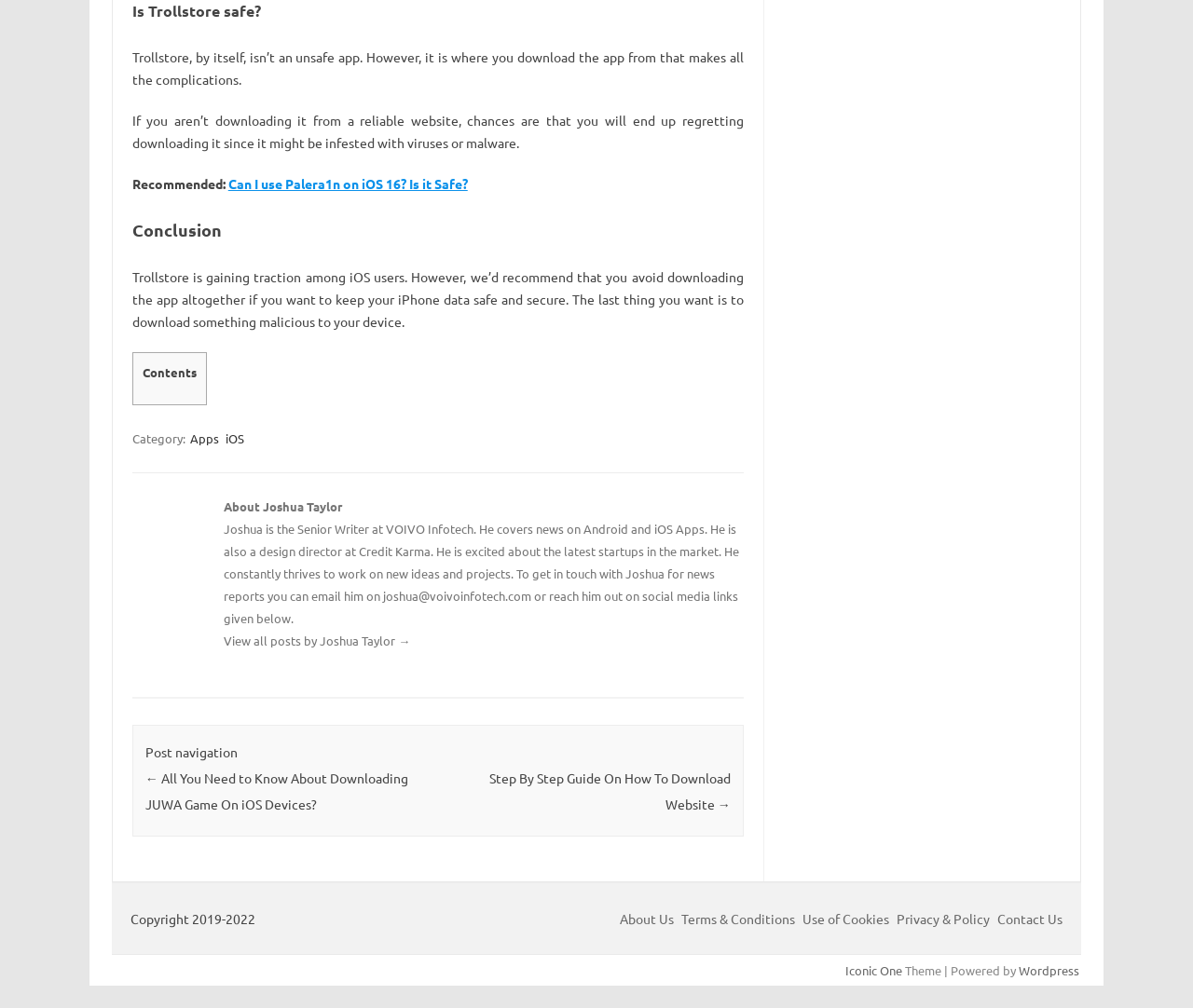Extract the bounding box coordinates for the UI element described as: "joshua@voivoinfotech.com".

[0.321, 0.584, 0.445, 0.599]